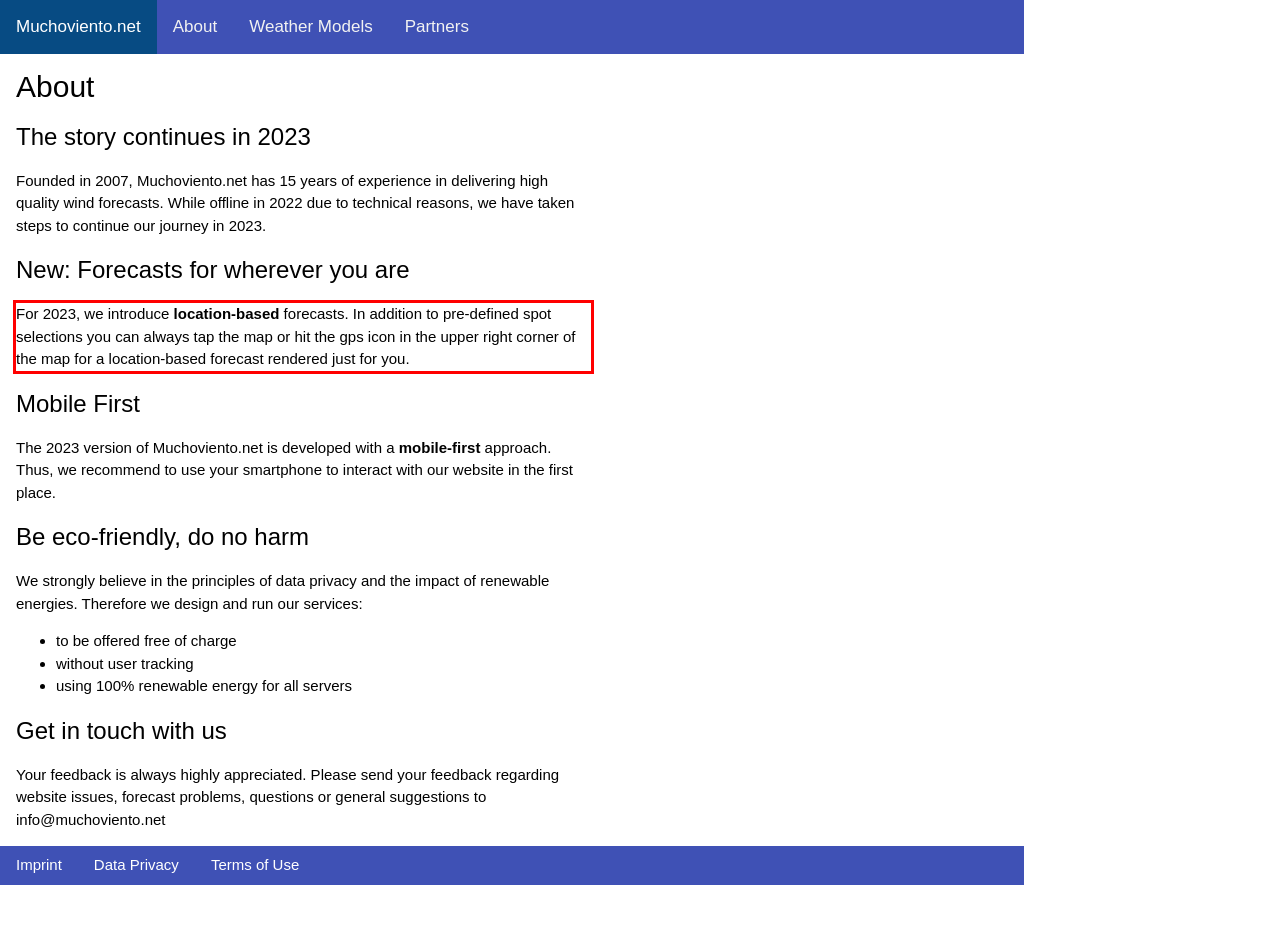Using the webpage screenshot, recognize and capture the text within the red bounding box.

For 2023, we introduce location-based forecasts. In addition to pre-defined spot selections you can always tap the map or hit the gps icon in the upper right corner of the map for a location-based forecast rendered just for you.